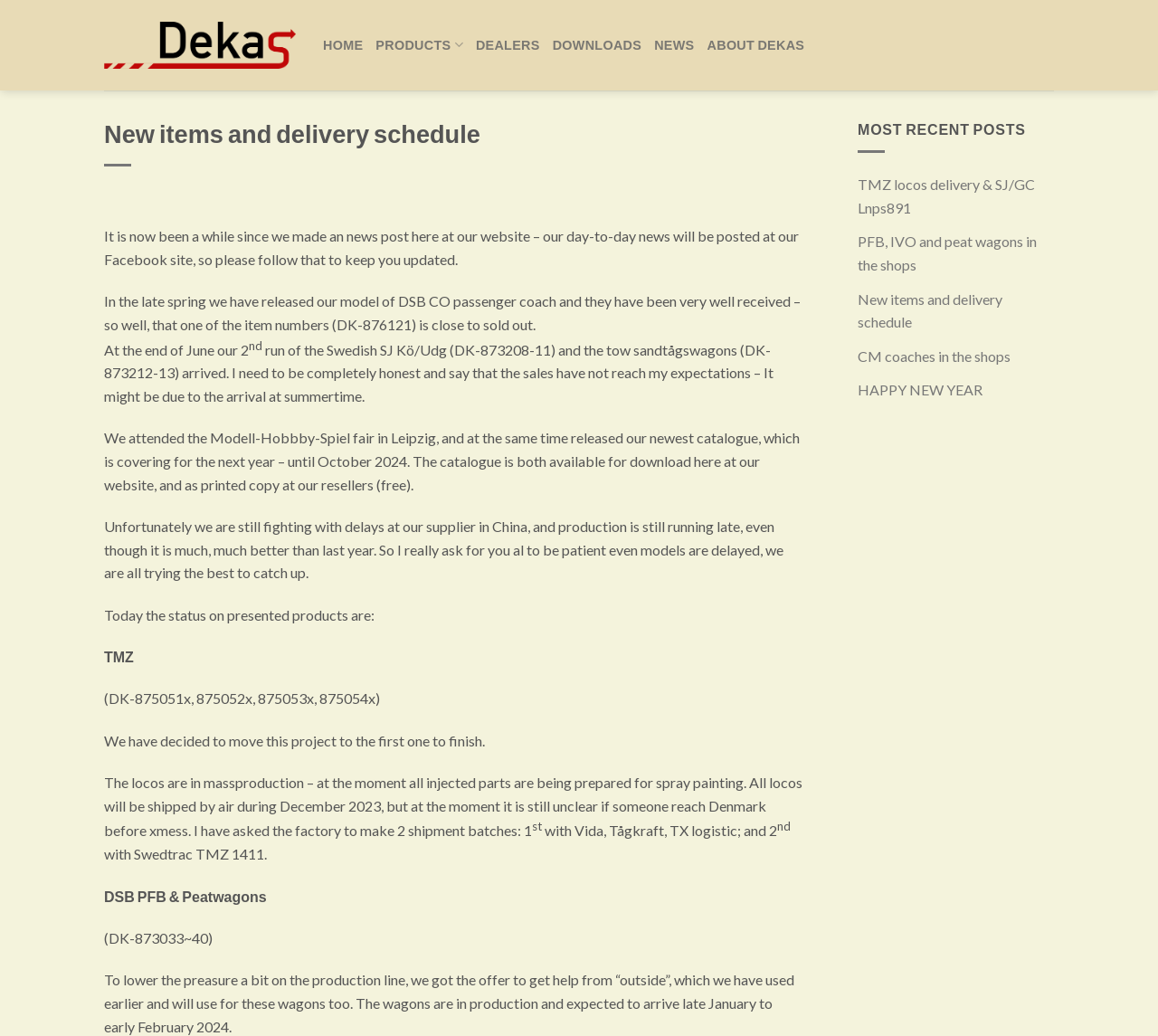Identify the bounding box coordinates of the clickable region necessary to fulfill the following instruction: "Read about TMZ locos delivery & SJ/GC Lnps891". The bounding box coordinates should be four float numbers between 0 and 1, i.e., [left, top, right, bottom].

[0.74, 0.162, 0.91, 0.217]